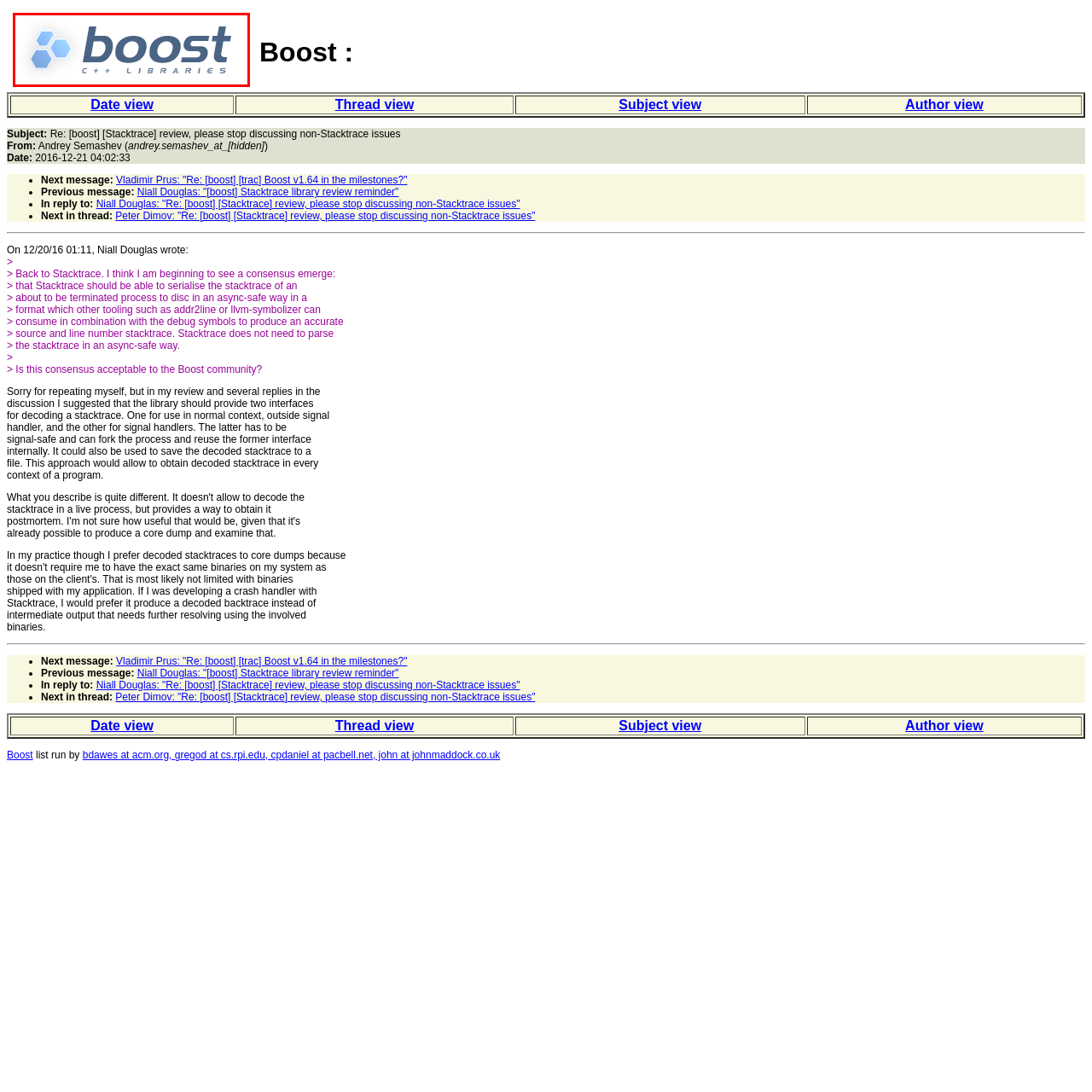What phrase is positioned beneath the word 'boost'?
Focus on the image highlighted by the red bounding box and deliver a thorough explanation based on what you see.

The question asks about the phrase positioned beneath the word 'boost' in the logo. Upon analyzing the logo, I find that the phrase 'C++ Libraries' is situated directly beneath the word 'boost', which answers the question.